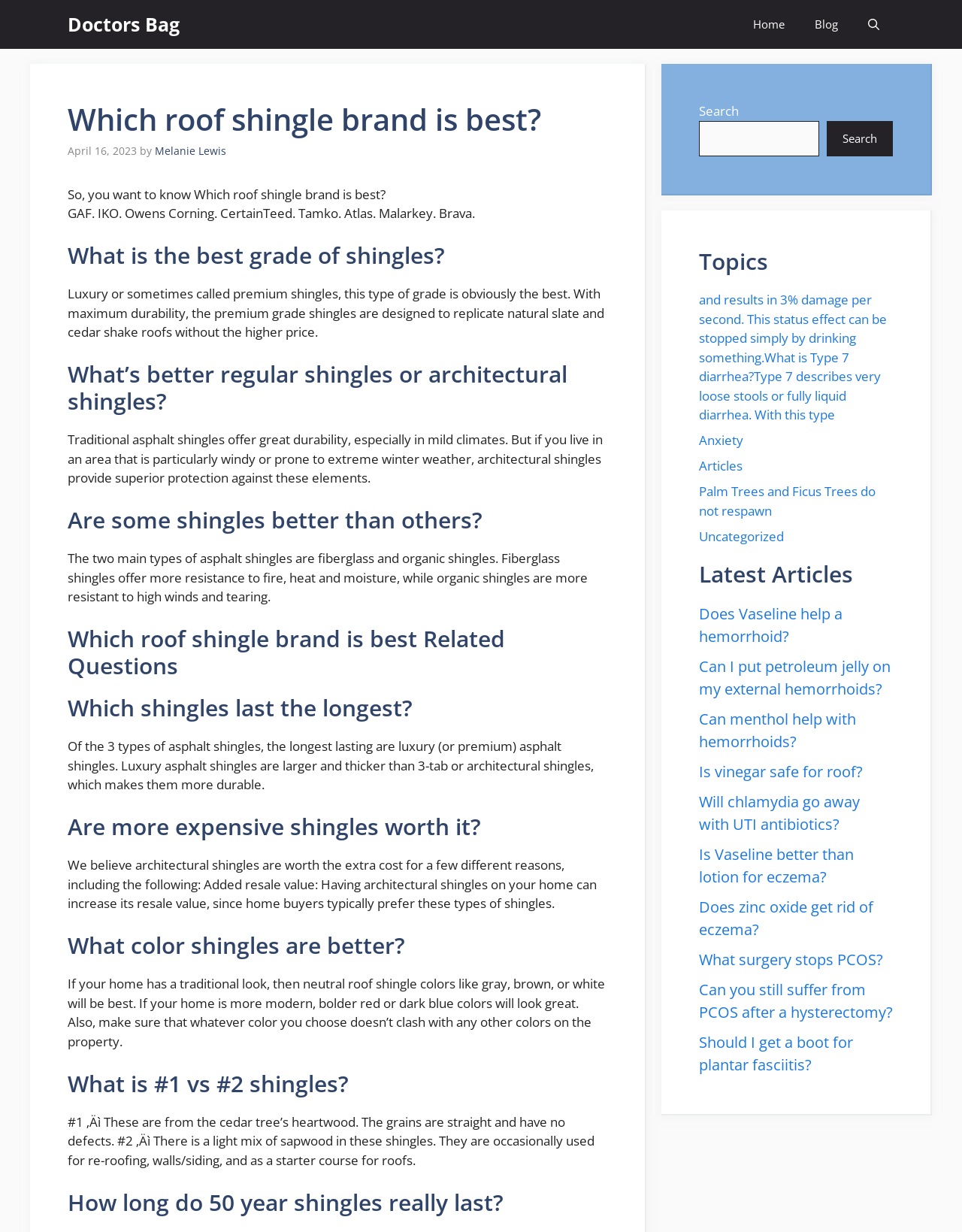Locate the bounding box coordinates of the element's region that should be clicked to carry out the following instruction: "Visit the Jesus link". The coordinates need to be four float numbers between 0 and 1, i.e., [left, top, right, bottom].

None